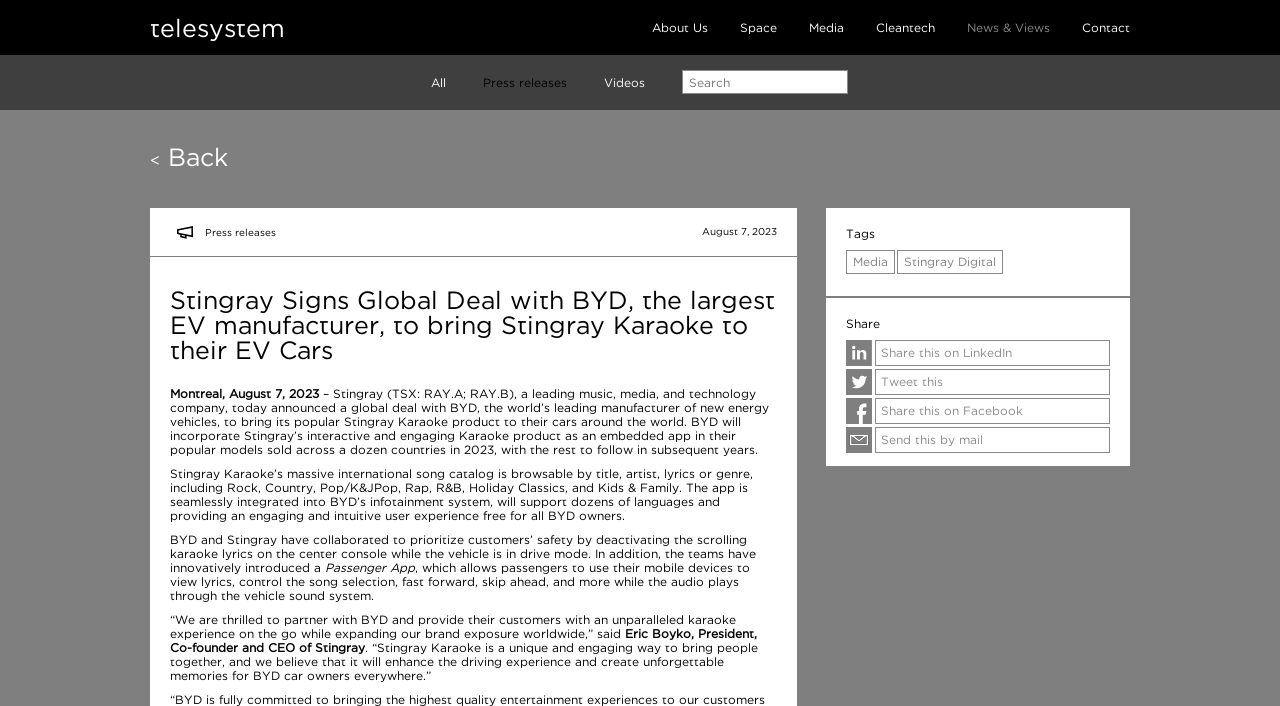Examine the screenshot and answer the question in as much detail as possible: Who is the CEO of Stingray?

The webpage quotes Eric Boyko, President, Co-founder and CEO of Stingray, saying that they are thrilled to partner with BYD and provide their customers with an unparalleled karaoke experience on the go while expanding their brand exposure worldwide.